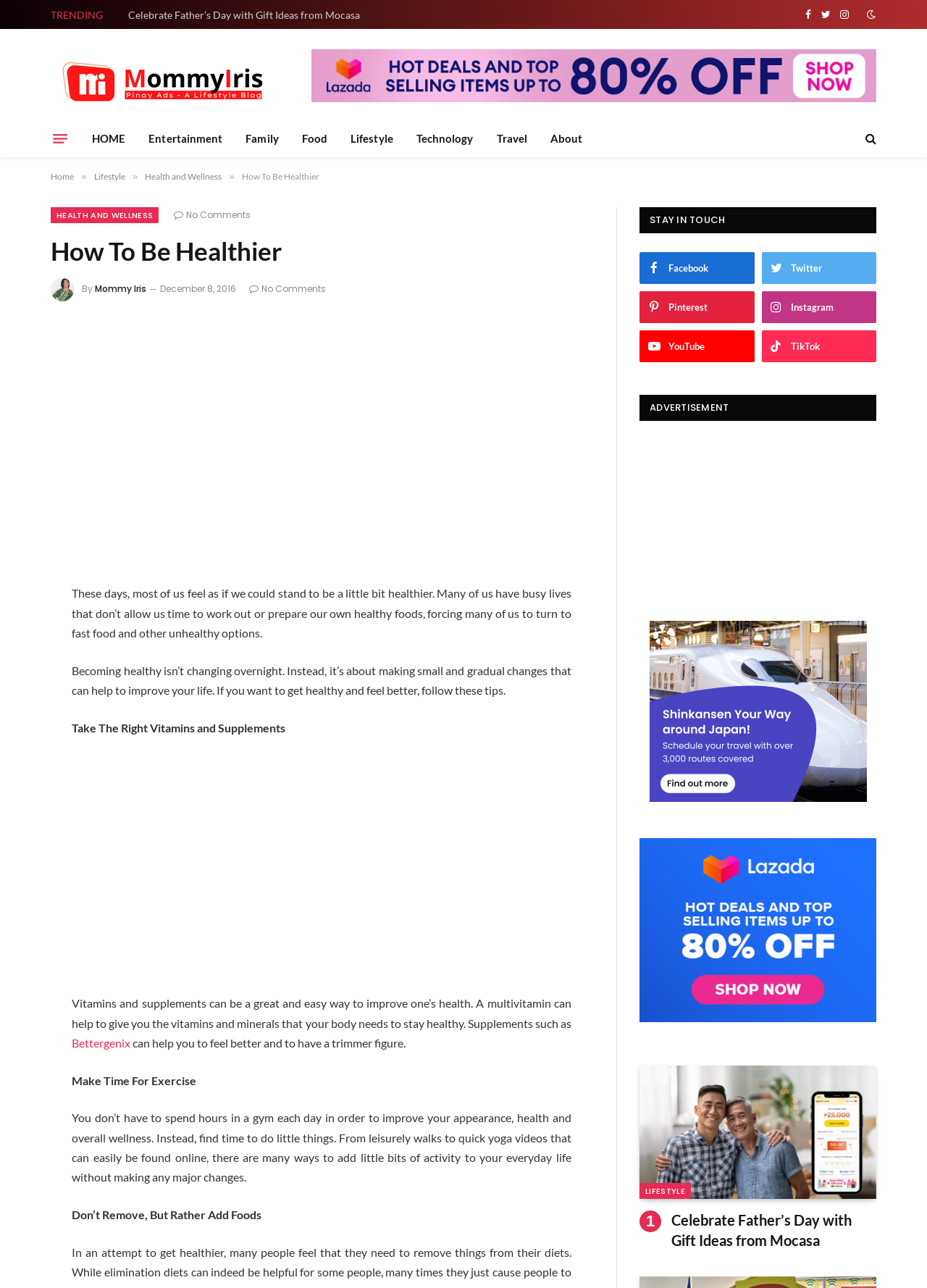Identify the bounding box coordinates of the section that should be clicked to achieve the task described: "Click on the 'Mommy Iris' link".

[0.102, 0.219, 0.158, 0.229]